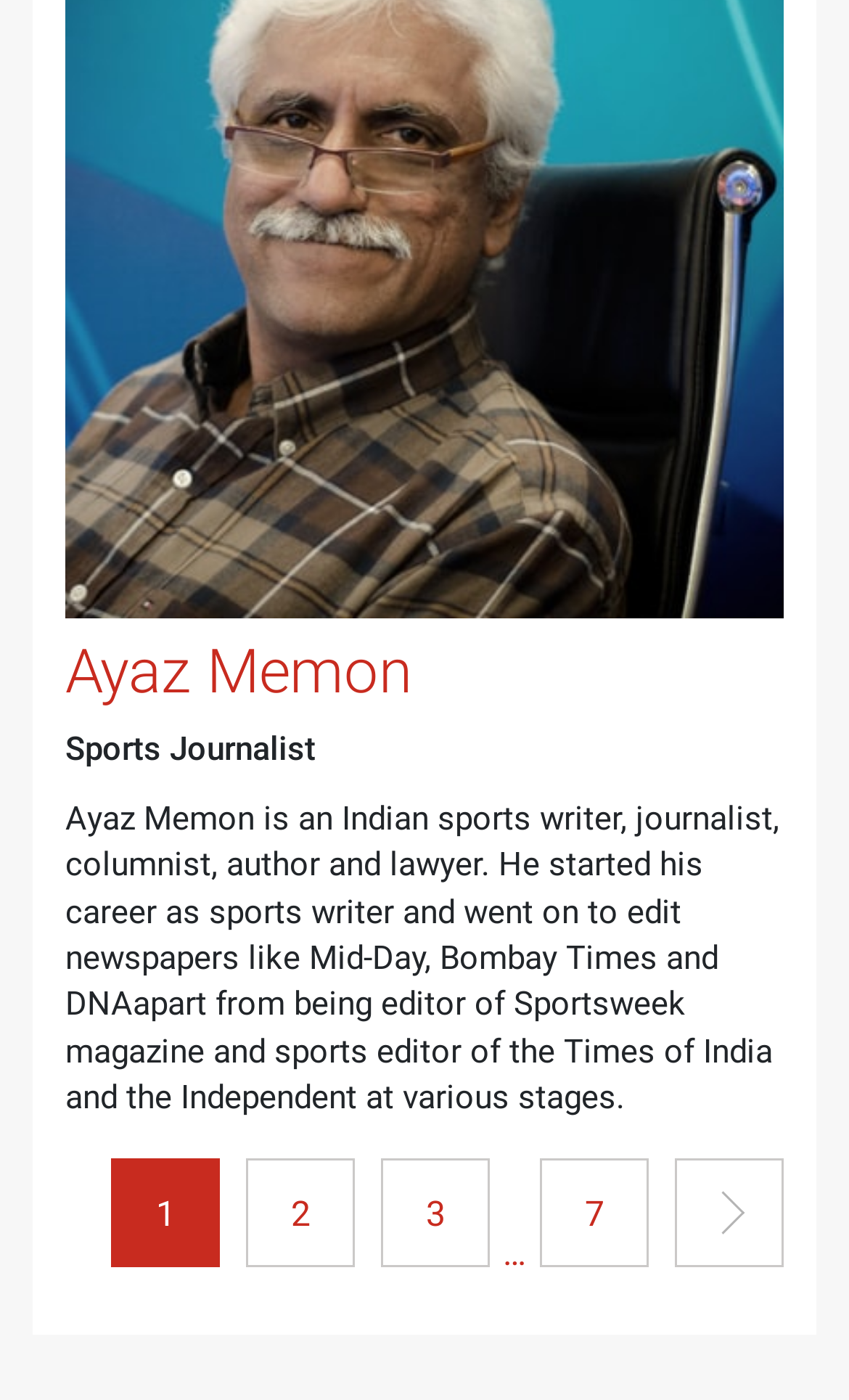Mark the bounding box of the element that matches the following description: "7".

[0.636, 0.827, 0.764, 0.905]